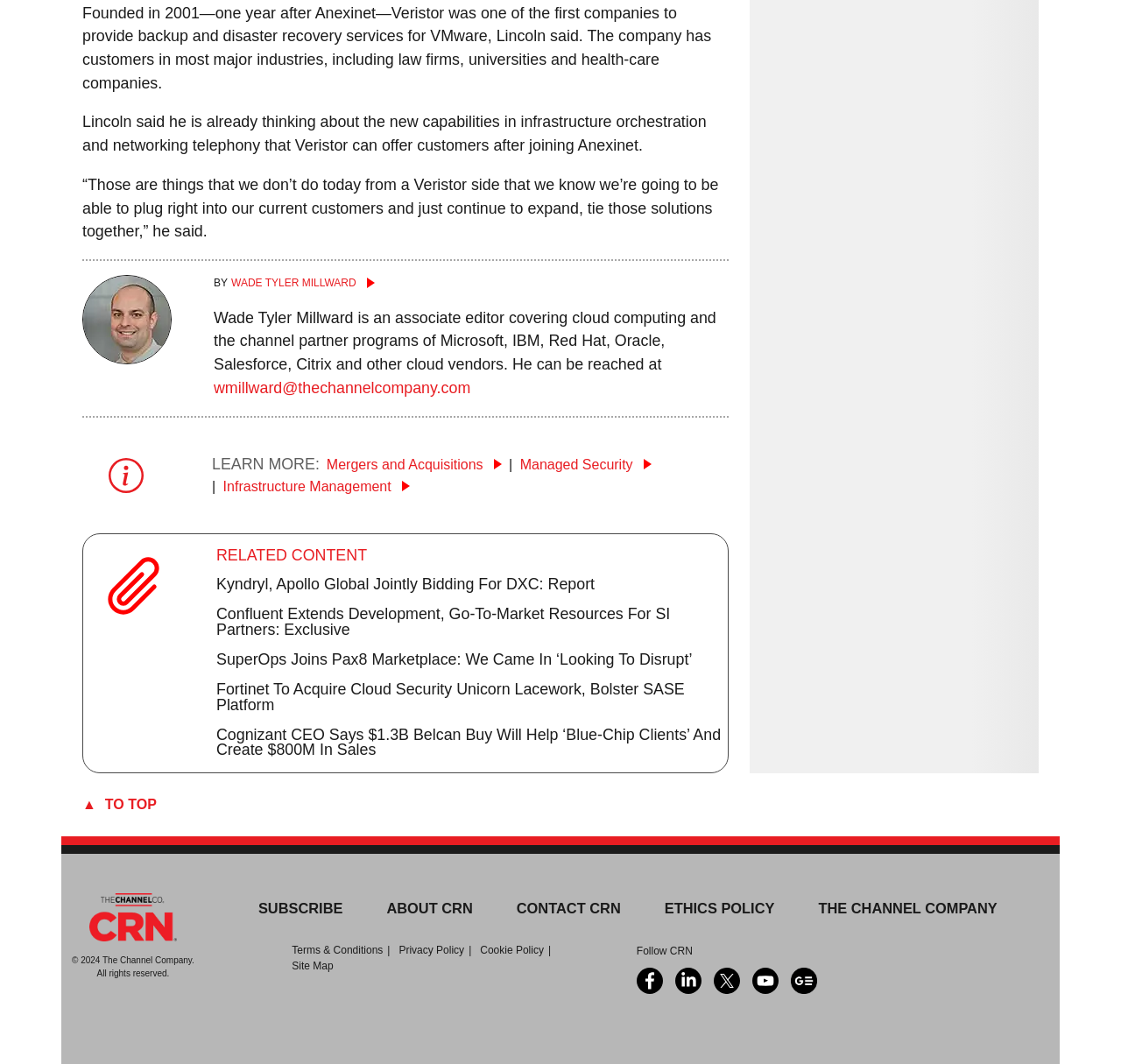Please locate the bounding box coordinates of the element that should be clicked to achieve the given instruction: "Subscribe to newsletter".

[0.23, 0.846, 0.306, 0.861]